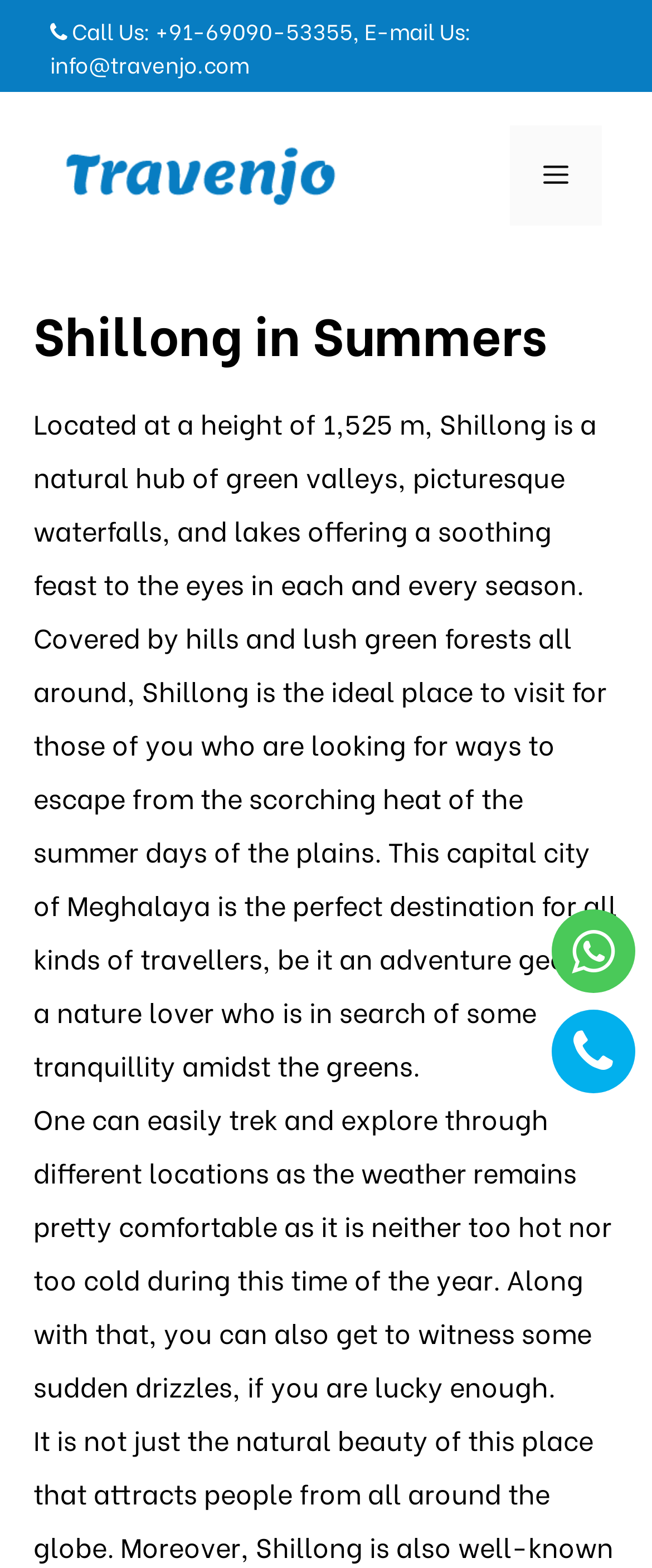From the webpage screenshot, identify the region described by Menu. Provide the bounding box coordinates as (top-left x, top-left y, bottom-right x, bottom-right y), with each value being a floating point number between 0 and 1.

[0.782, 0.08, 0.923, 0.144]